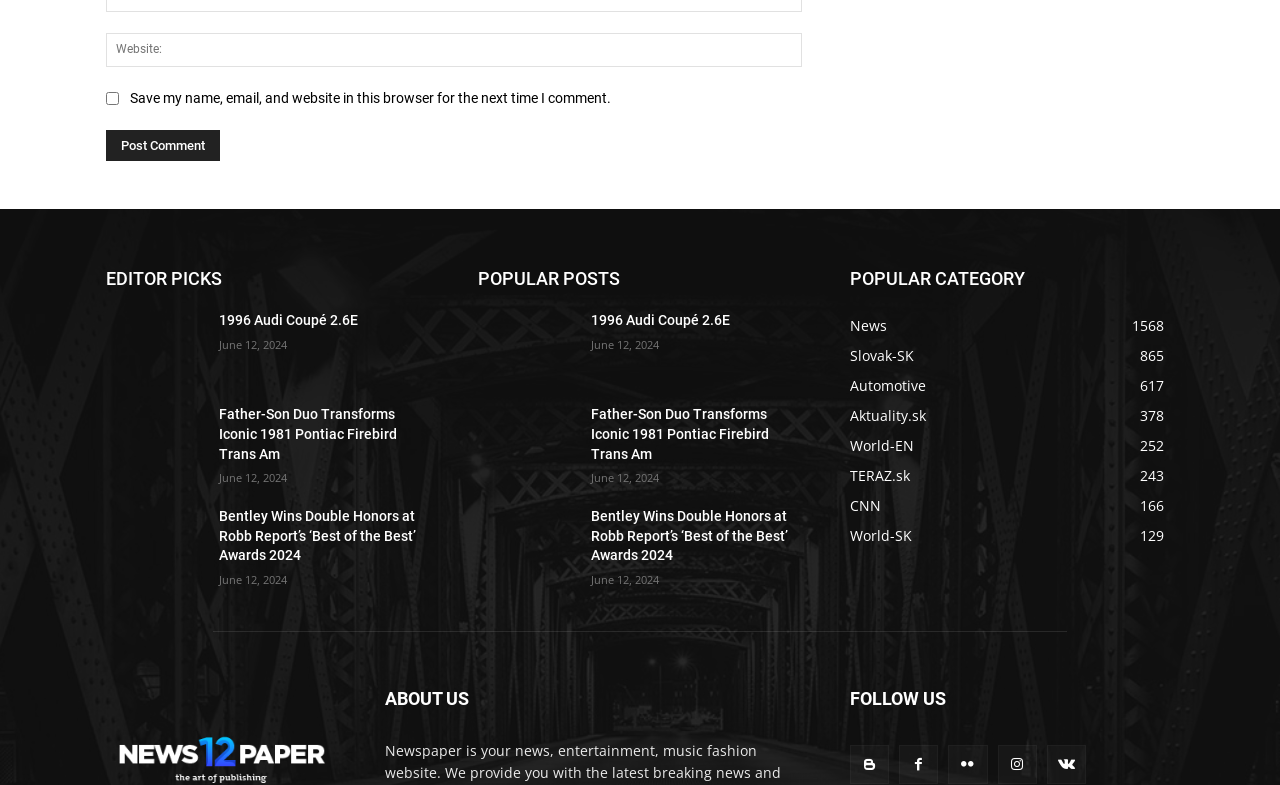Identify the coordinates of the bounding box for the element described below: "title="Facebook"". Return the coordinates as four float numbers between 0 and 1: [left, top, right, bottom].

[0.702, 0.949, 0.733, 0.999]